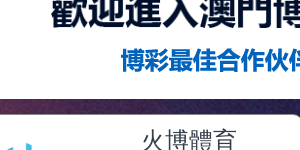Observe the image and answer the following question in detail: What is the focus of the platform?

The text '欢迎进入澳门博弈' translates to 'Welcome to Macau Gaming', and the secondary line '博彩最佳合作伙件' indicates a focus on partnerships or services that enhance the gaming experience, suggesting that the platform is centered around gaming.